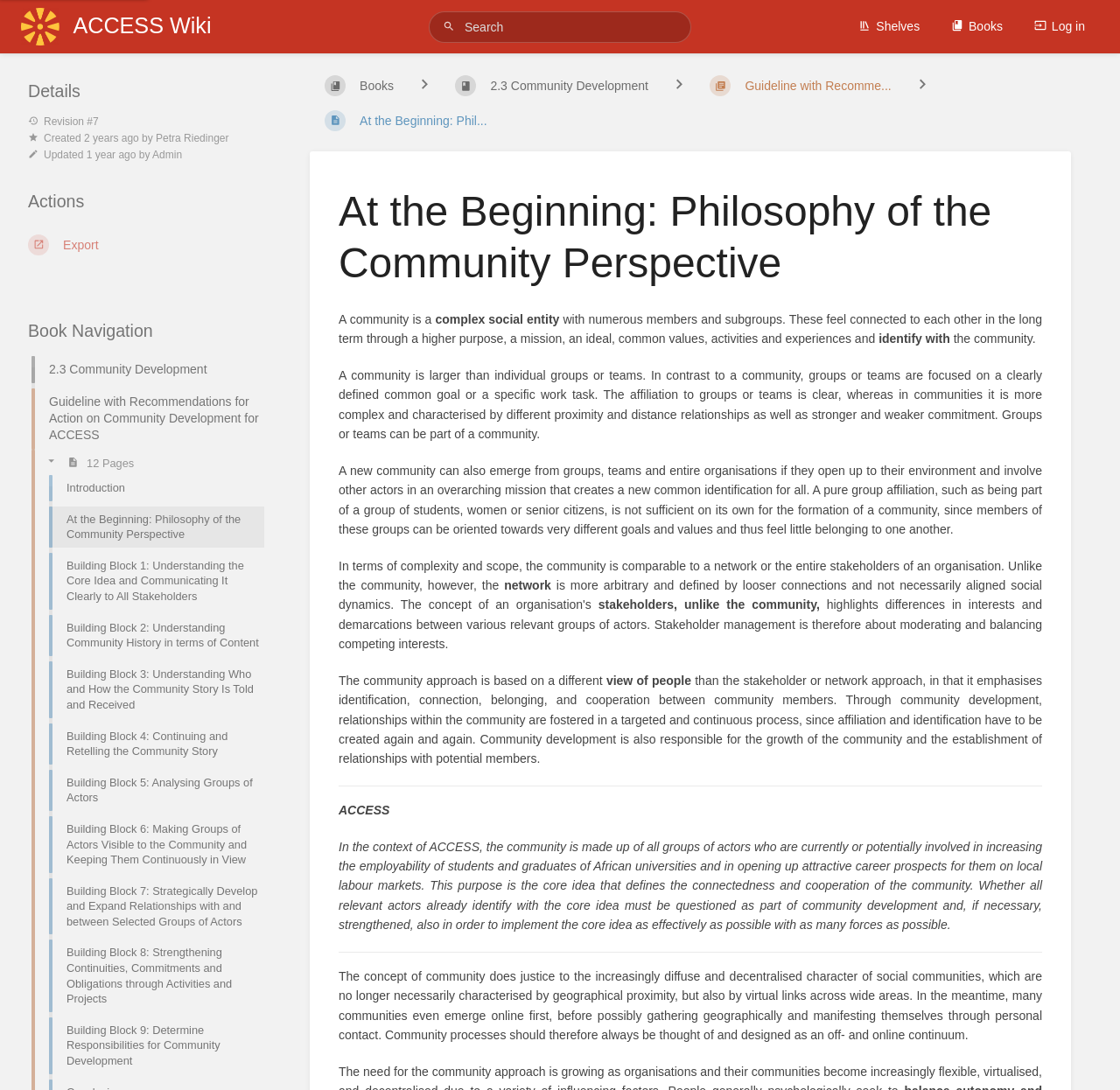What is the purpose of the community in the context of ACCESS?
Provide a thorough and detailed answer to the question.

I read the text on the webpage and found the section that describes the community in the context of ACCESS. According to the text, the community is made up of all groups of actors who are currently or potentially involved in increasing the employability of students and graduates of African universities and in opening up attractive career prospects for them on local labour markets.